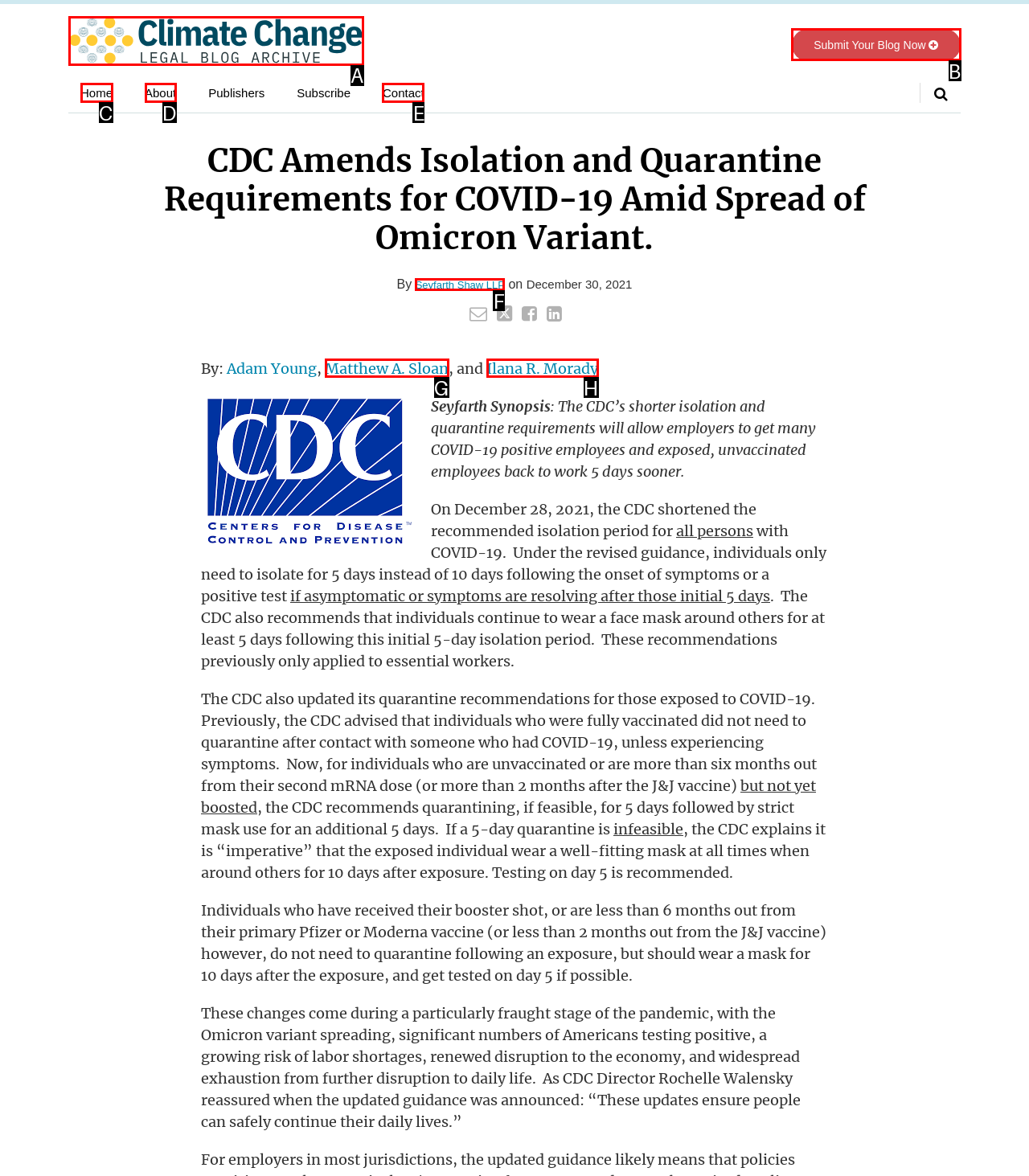Given the description: Submit Your Blog Now, determine the corresponding lettered UI element.
Answer with the letter of the selected option.

B